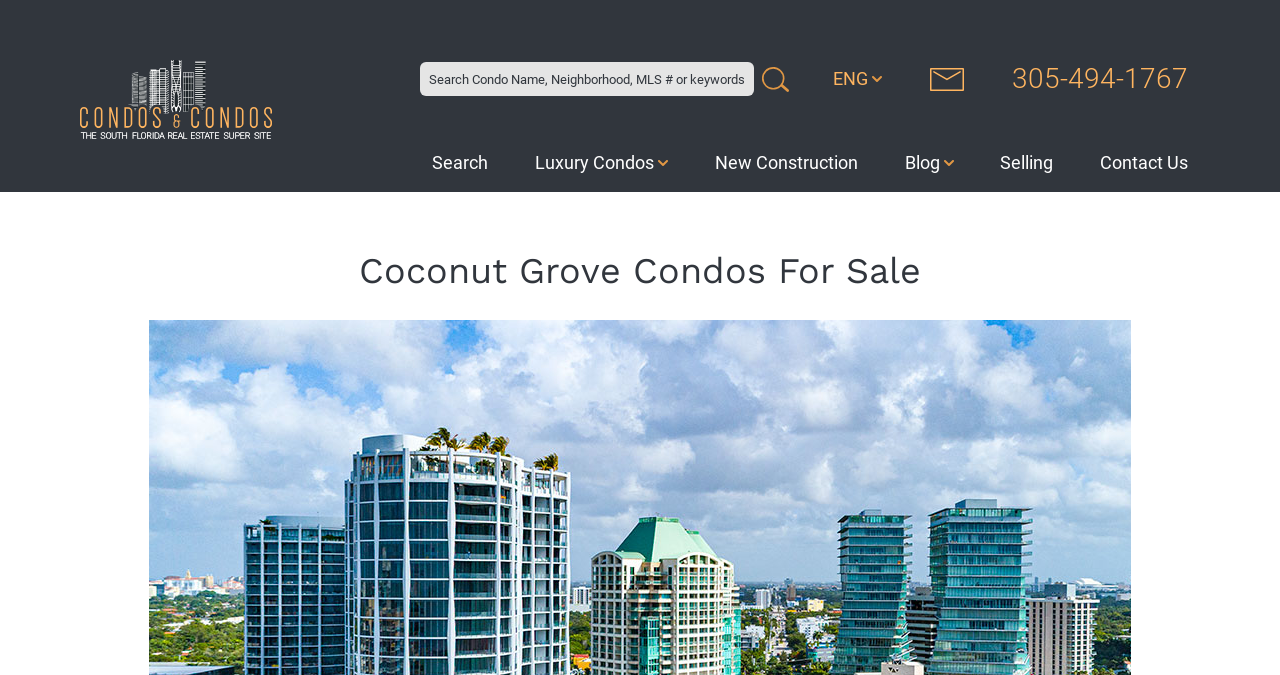From the webpage screenshot, predict the bounding box coordinates (top-left x, top-left y, bottom-right x, bottom-right y) for the UI element described here: Blog

[0.697, 0.194, 0.754, 0.289]